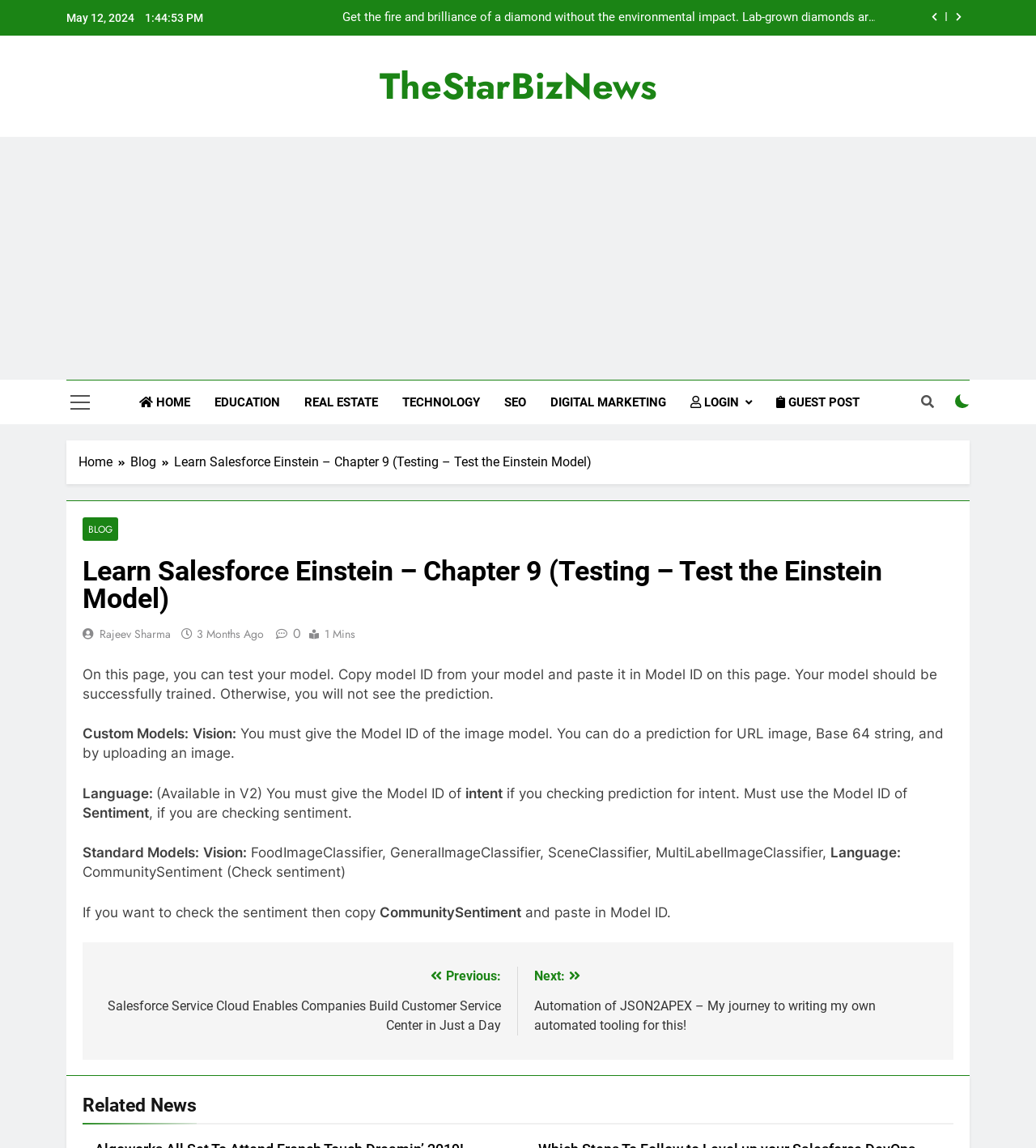What is the author of the article?
Please provide a comprehensive answer based on the visual information in the image.

The author of the article is Rajeev Sharma, as mentioned in the article content, where it says 'Rajeev Sharma'.